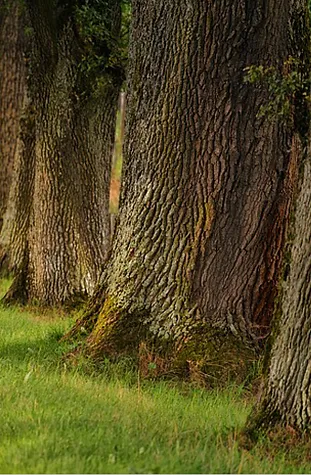Please provide a one-word or phrase answer to the question: 
What is suggested by the peaceful woodland setting?

Feeling of serenity and contemplation